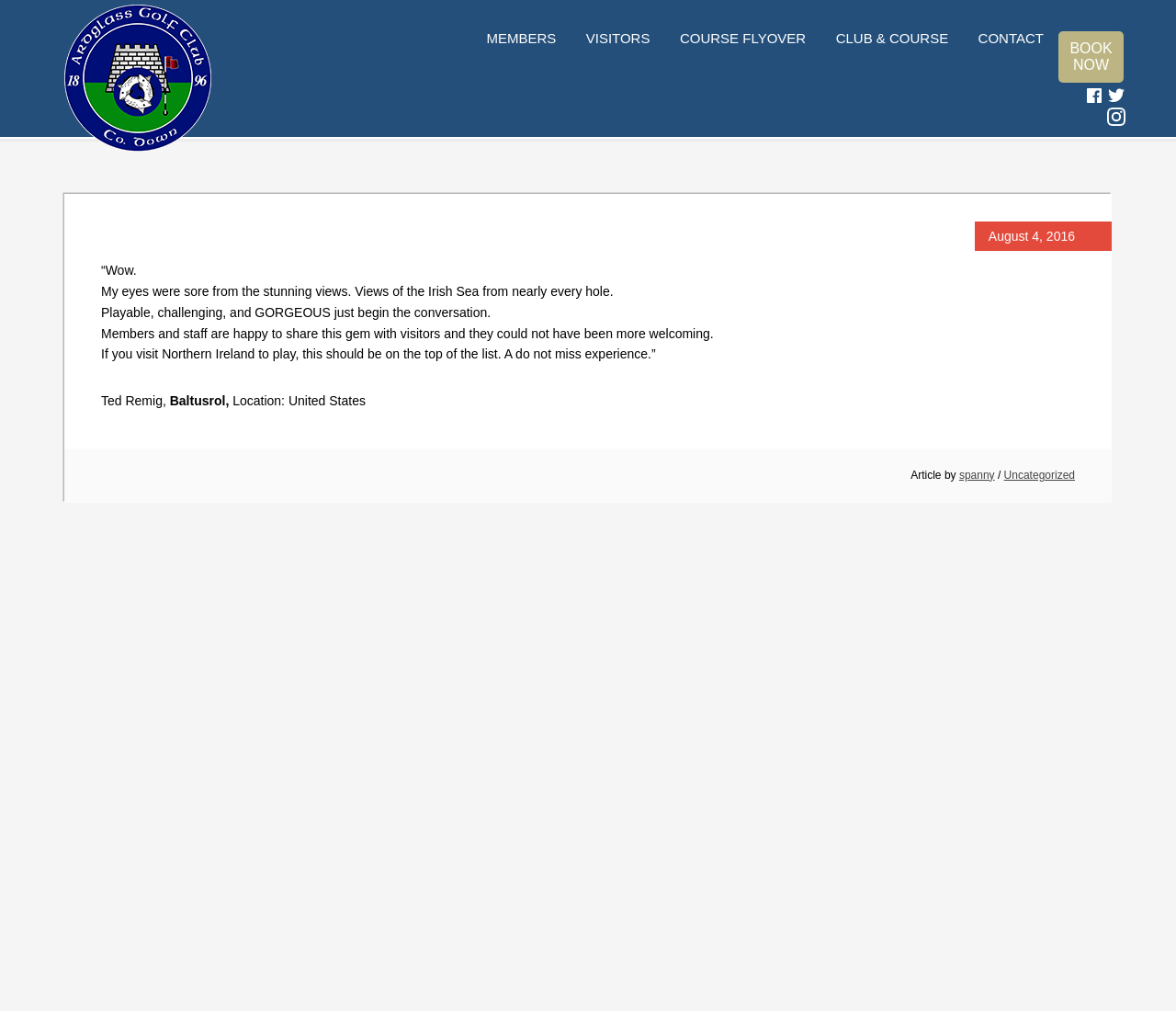Kindly determine the bounding box coordinates of the area that needs to be clicked to fulfill this instruction: "Click the 'CONTACT' link".

[0.821, 0.0, 0.898, 0.054]